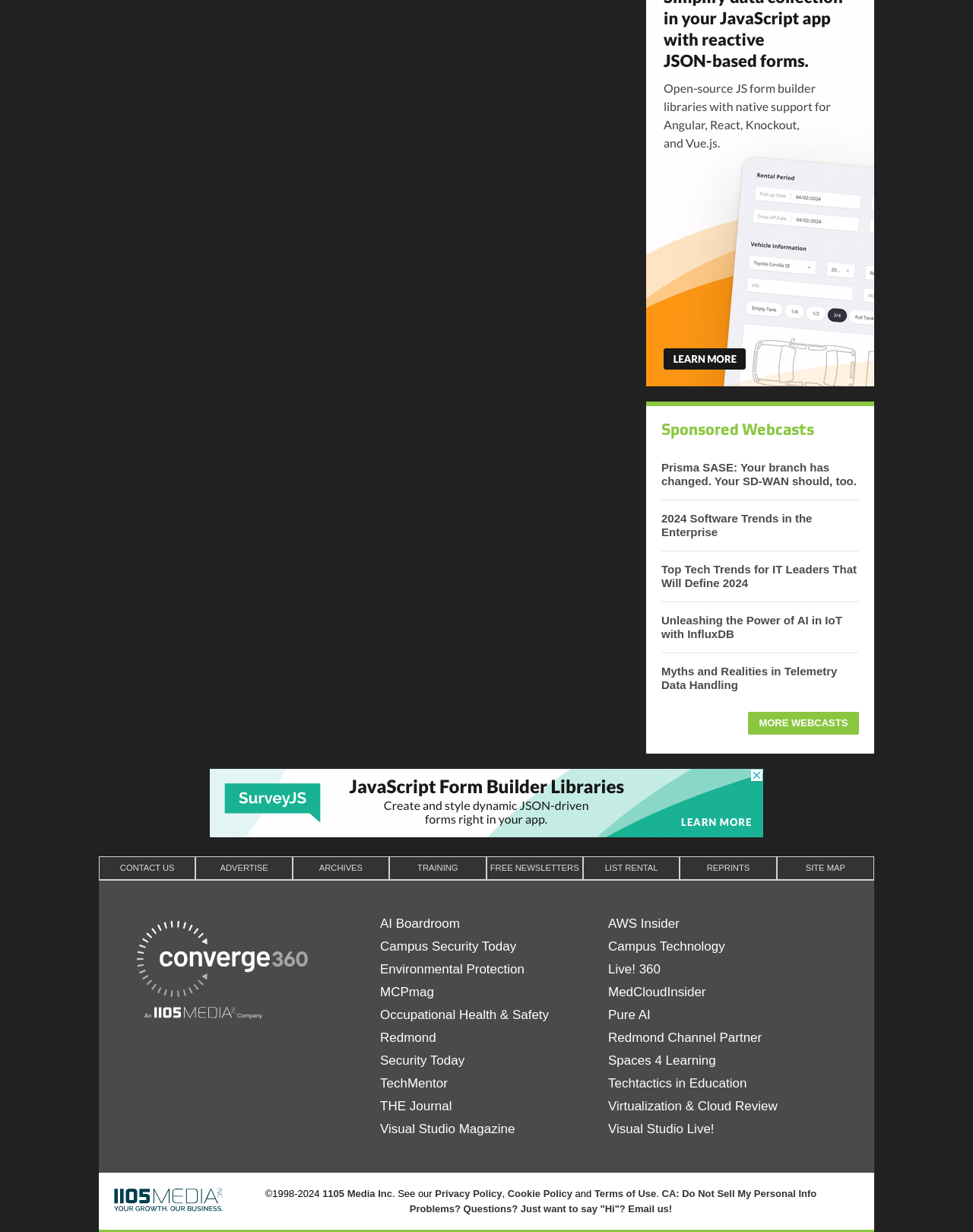How many columns of links are in the footer section?
Using the information presented in the image, please offer a detailed response to the question.

I examined the footer section and found that the links are arranged in two columns, with the first column containing links like 'CONTACT US' and 'ADVERTISE', and the second column containing links like 'AI Boardroom' and 'Virtualization & Cloud Review'.